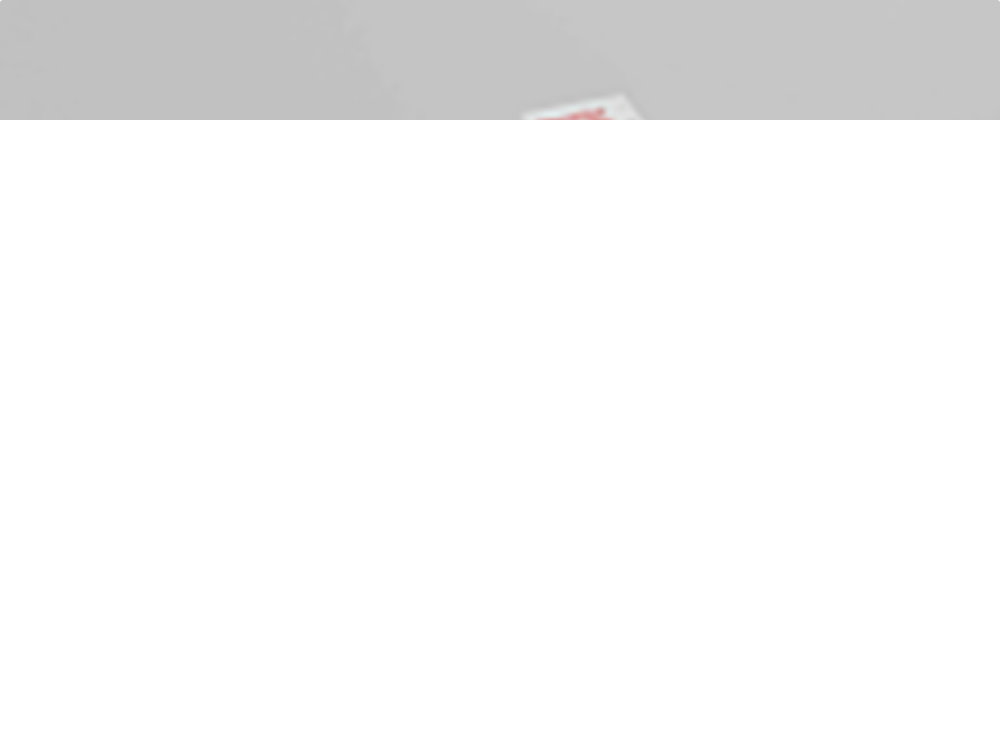How many panels are visible on the brochure?
From the image, respond with a single word or phrase.

Several